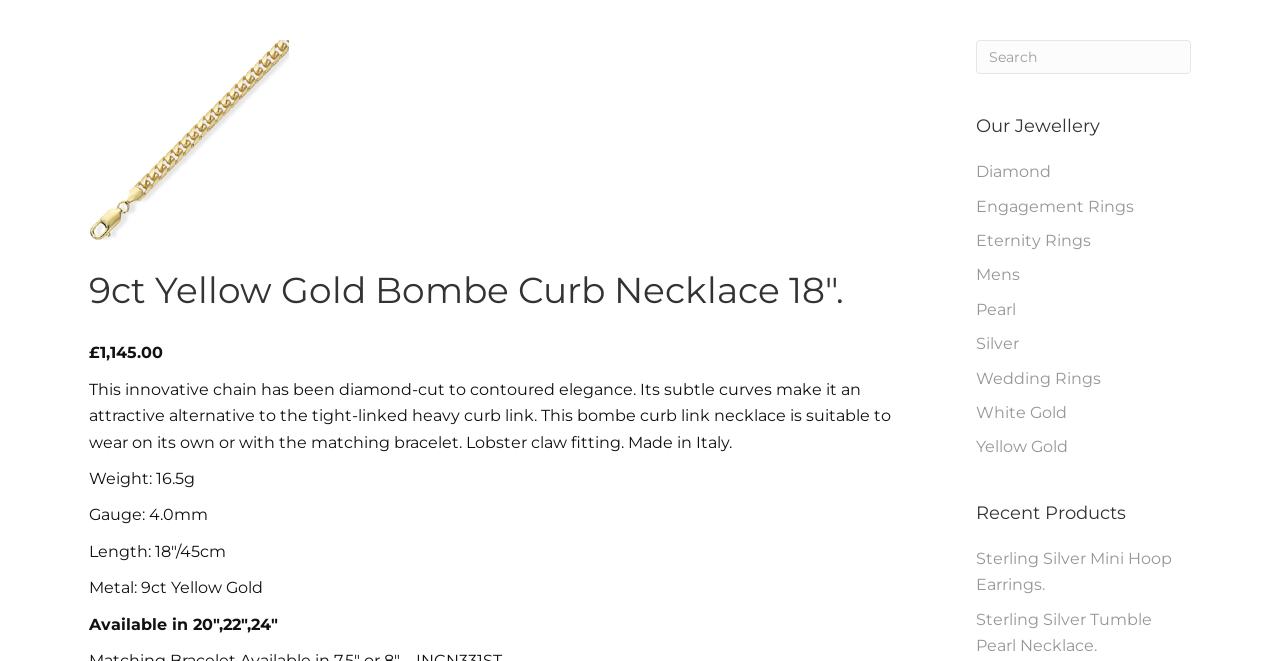Please locate the bounding box coordinates for the element that should be clicked to achieve the following instruction: "Click on the 'license plate lookup' link". Ensure the coordinates are given as four float numbers between 0 and 1, i.e., [left, top, right, bottom].

None